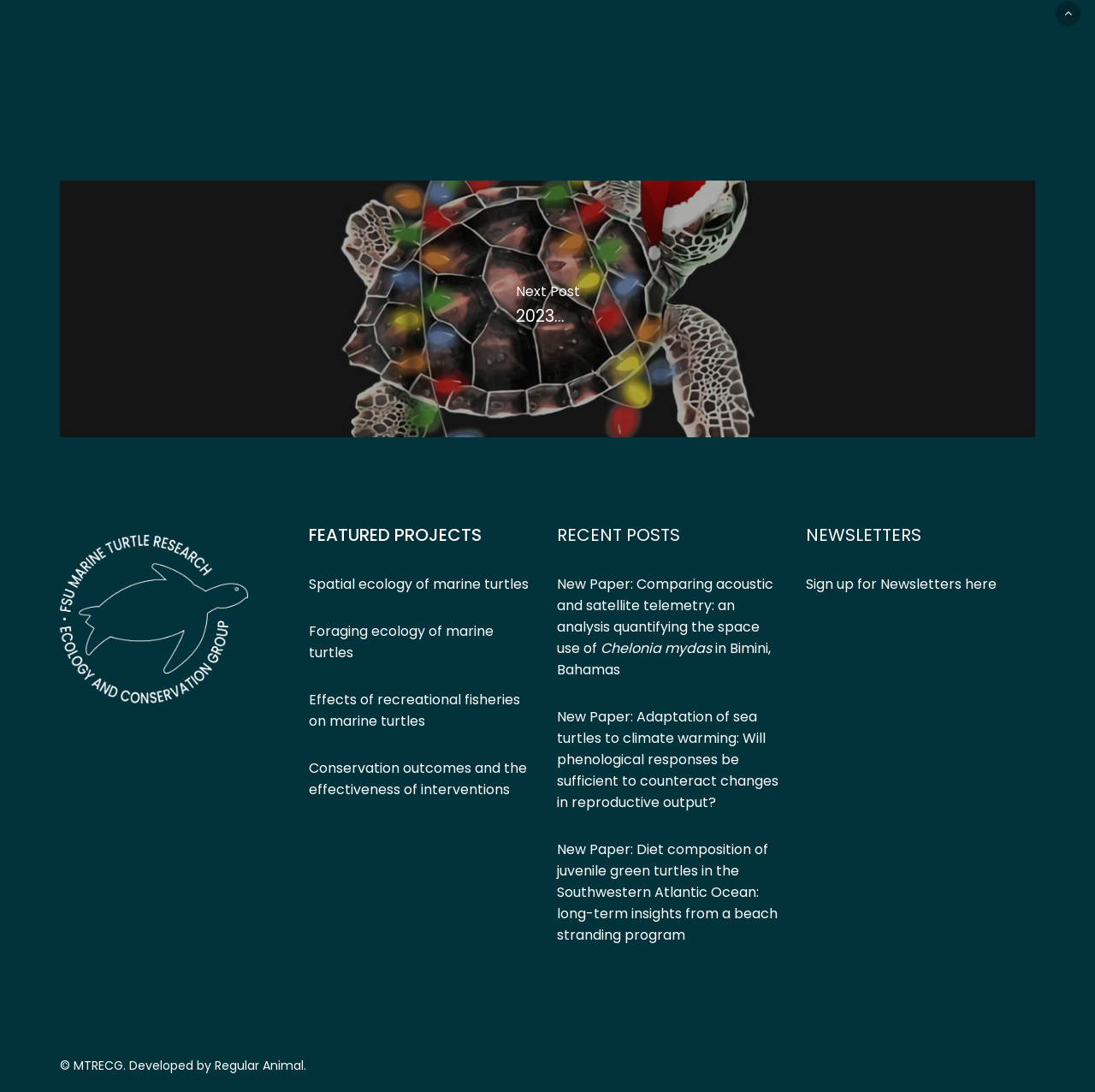Can you determine the bounding box coordinates of the area that needs to be clicked to fulfill the following instruction: "Leave a comment"?

None